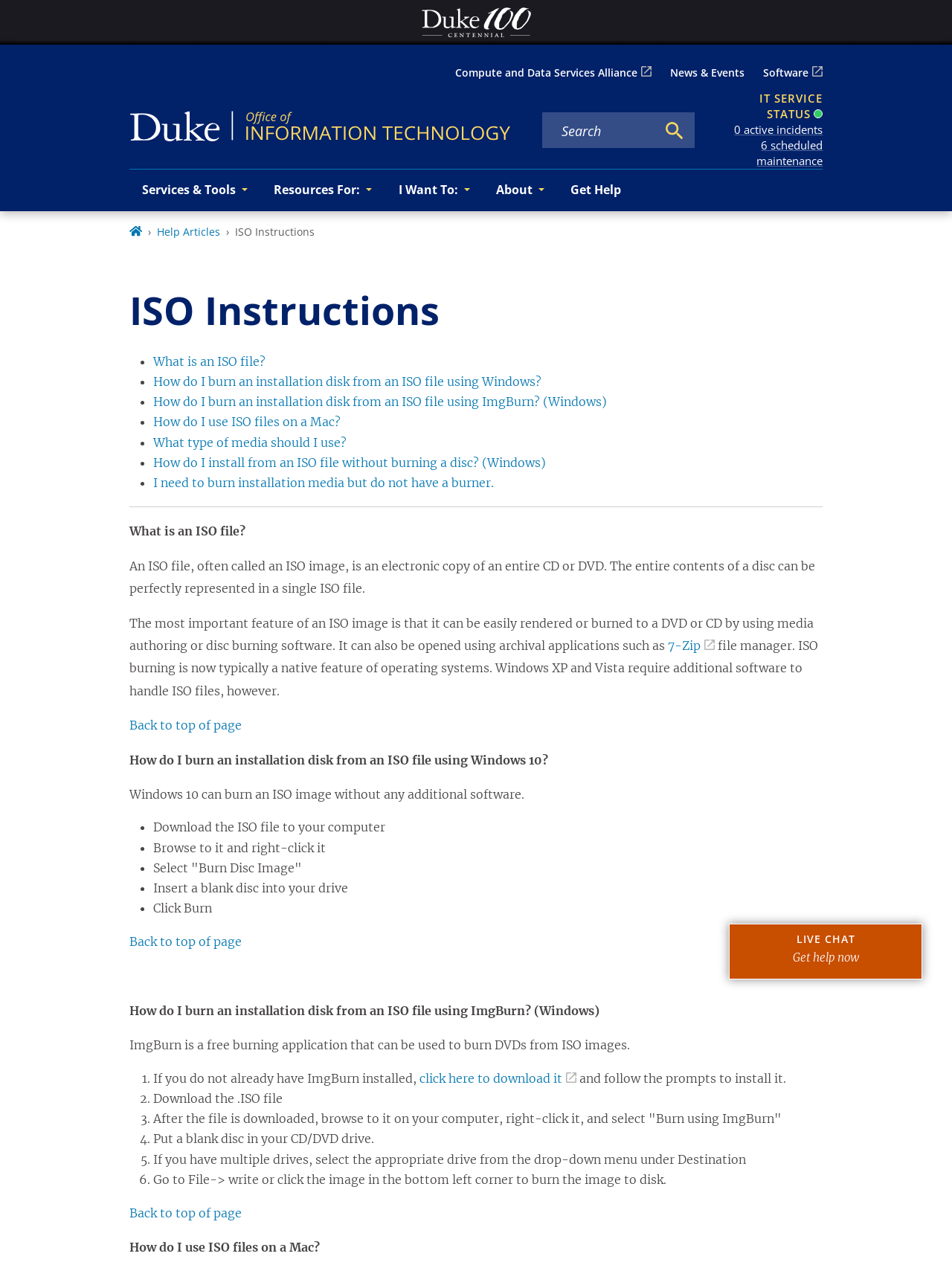Find the bounding box of the UI element described as: "Get Help". The bounding box coordinates should be given as four float values between 0 and 1, i.e., [left, top, right, bottom].

[0.585, 0.134, 0.666, 0.167]